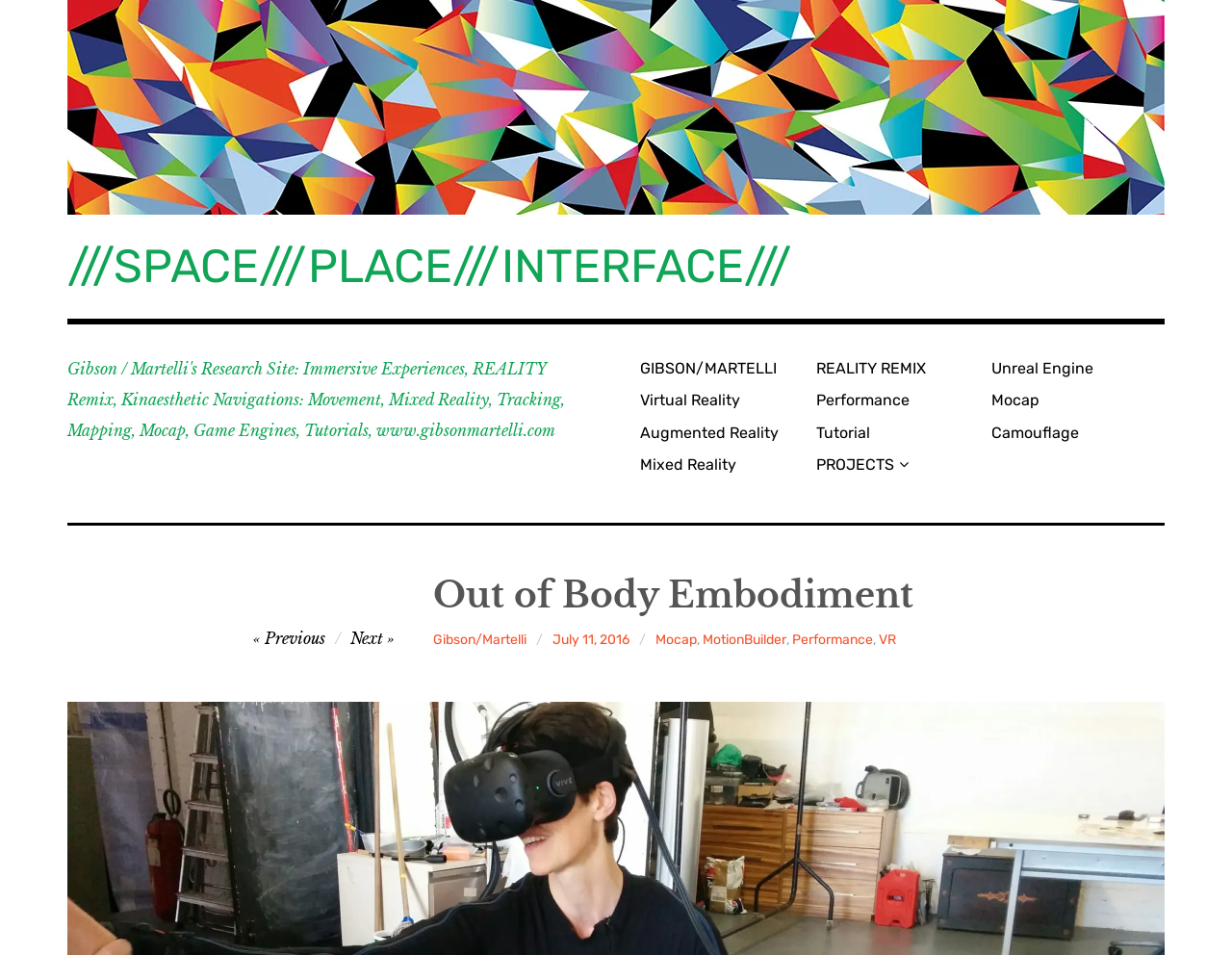Determine the bounding box coordinates for the clickable element required to fulfill the instruction: "Click on Gibson/Martelli". Provide the coordinates as four float numbers between 0 and 1, i.e., [left, top, right, bottom].

[0.513, 0.37, 0.656, 0.402]